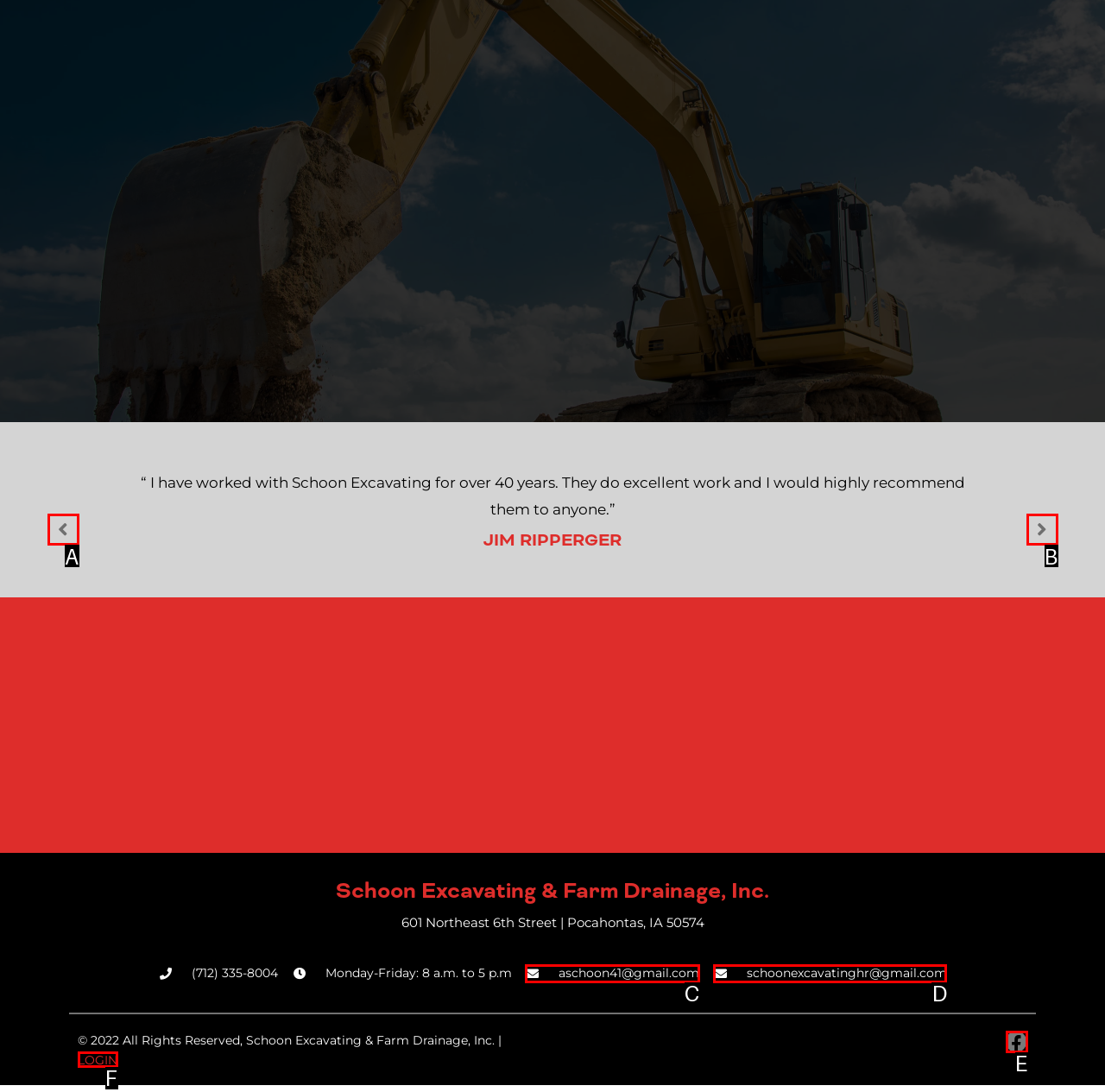Using the description: Facebook, find the best-matching HTML element. Indicate your answer with the letter of the chosen option.

E